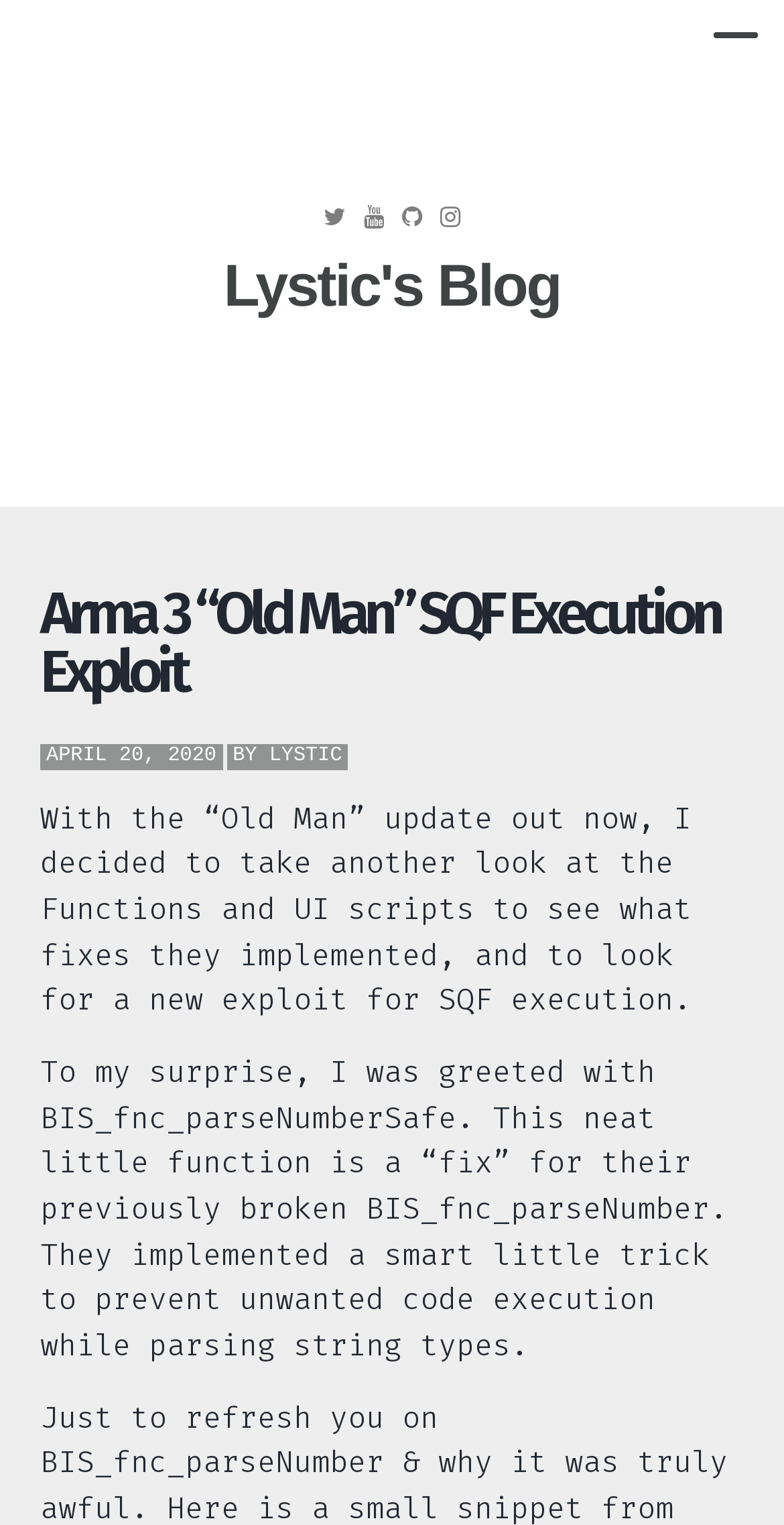Using the description: "Daftar glowin88", identify the bounding box of the corresponding UI element in the screenshot.

None